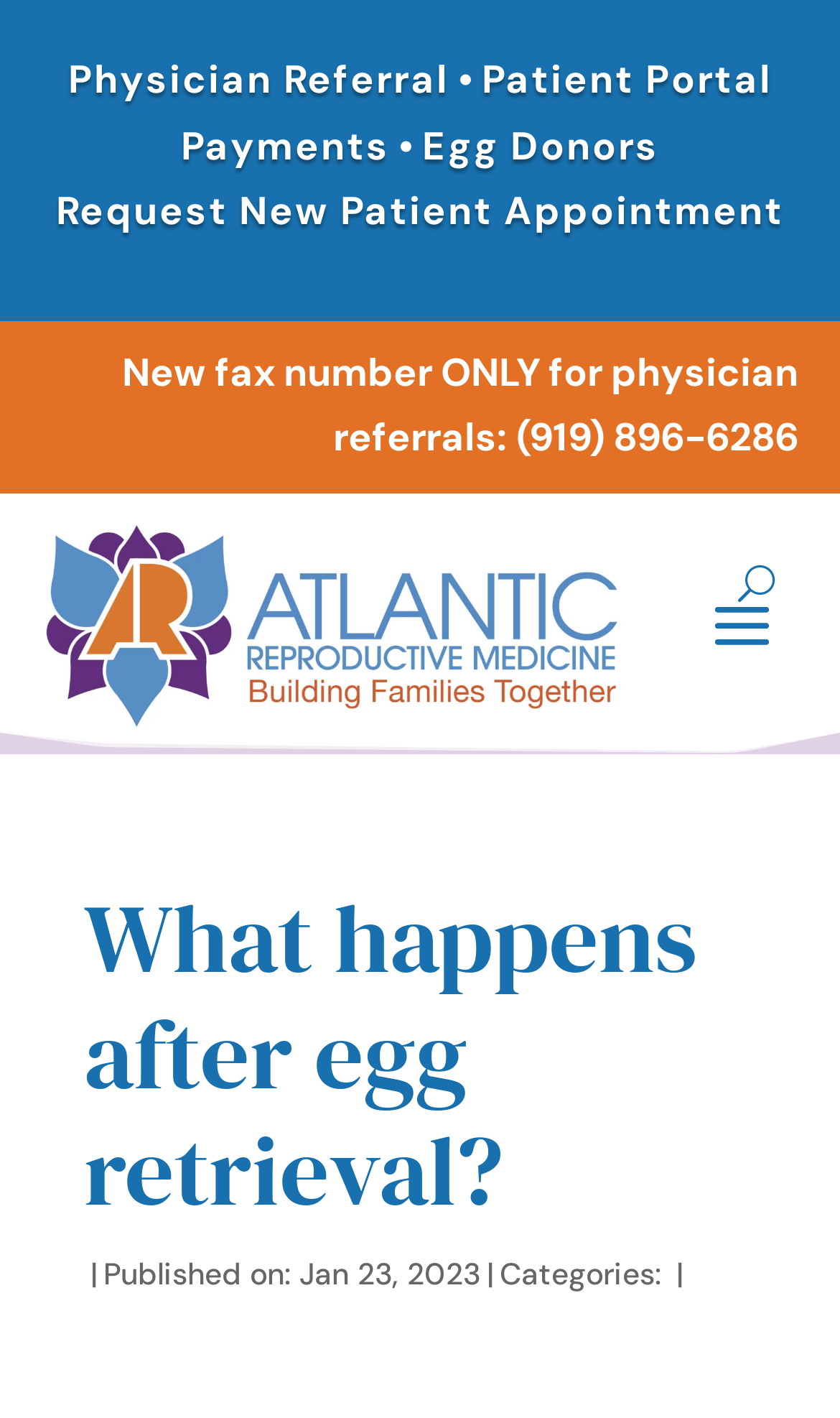Provide an in-depth caption for the webpage.

Here is the detailed description of the webpage:

The webpage has a top navigation menu with five links: "Physician Referral", "Patient", "Portal", "Payments", and "Egg Donors". These links are positioned horizontally, with "Physician Referral" on the left and "Egg Donors" on the right. Each link is separated by a bullet point.

Below the navigation menu, there is a prominent link "Request New Patient Appointment" that spans almost the entire width of the page.

On the left side of the page, there is a section with a fax number for physician referrals, displayed in a smaller font size.

The main content of the page is headed by a title "What happens after egg retrieval?" which is centered and takes up most of the page width. Below the title, there is a brief description of what happens after egg retrieval, which is not fully provided in the accessibility tree.

On the top-right corner of the page, there is a logo of "Atlantic Reproductive Specialists" with a link to the organization's website. Next to the logo, there is a button with the letter "U".

At the bottom of the page, there are three lines of text: a separator line, a publication date "Jan 23, 2023", and a category label "Categories:".